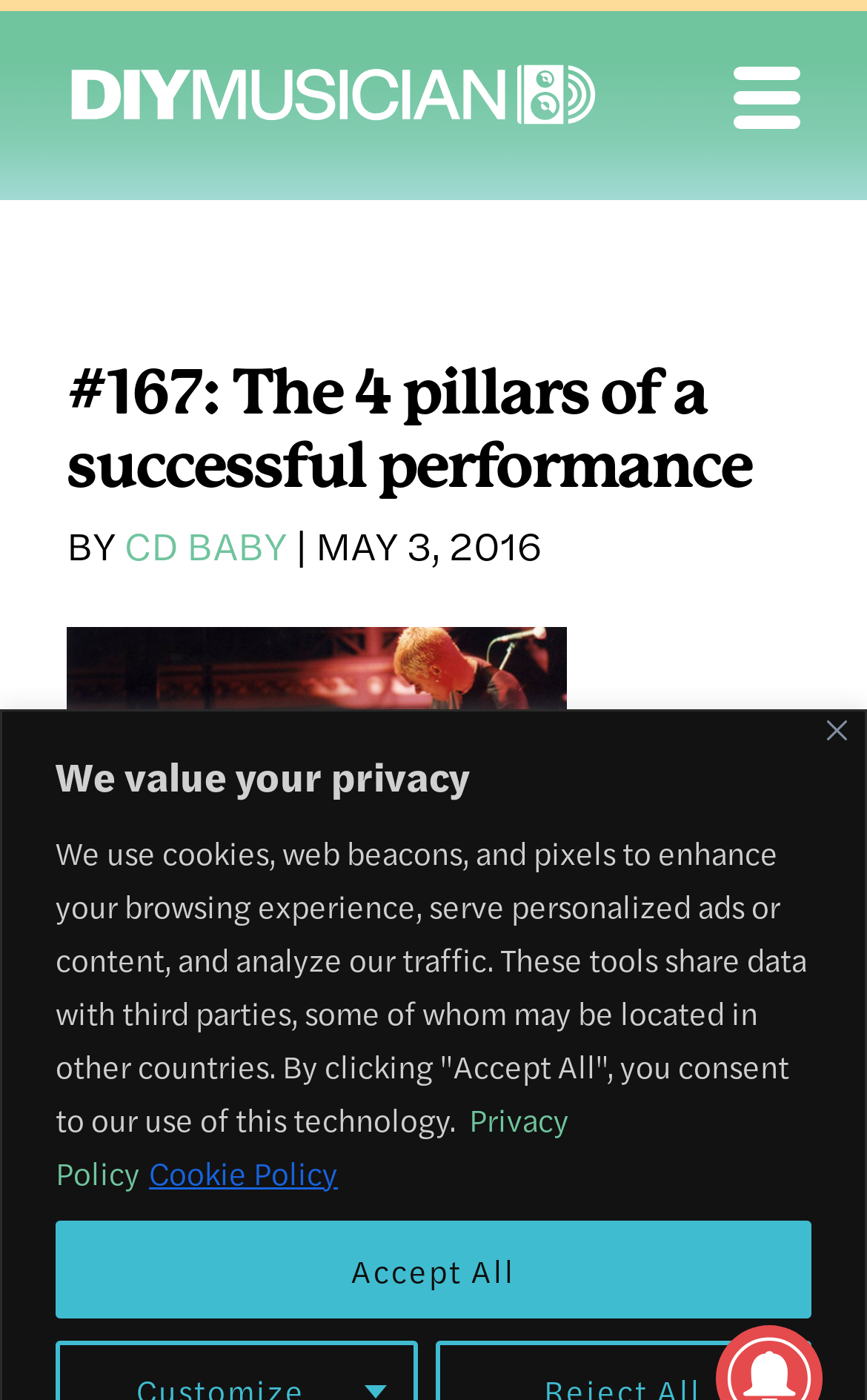What is the date of the article?
Look at the screenshot and give a one-word or phrase answer.

MAY 3, 2016